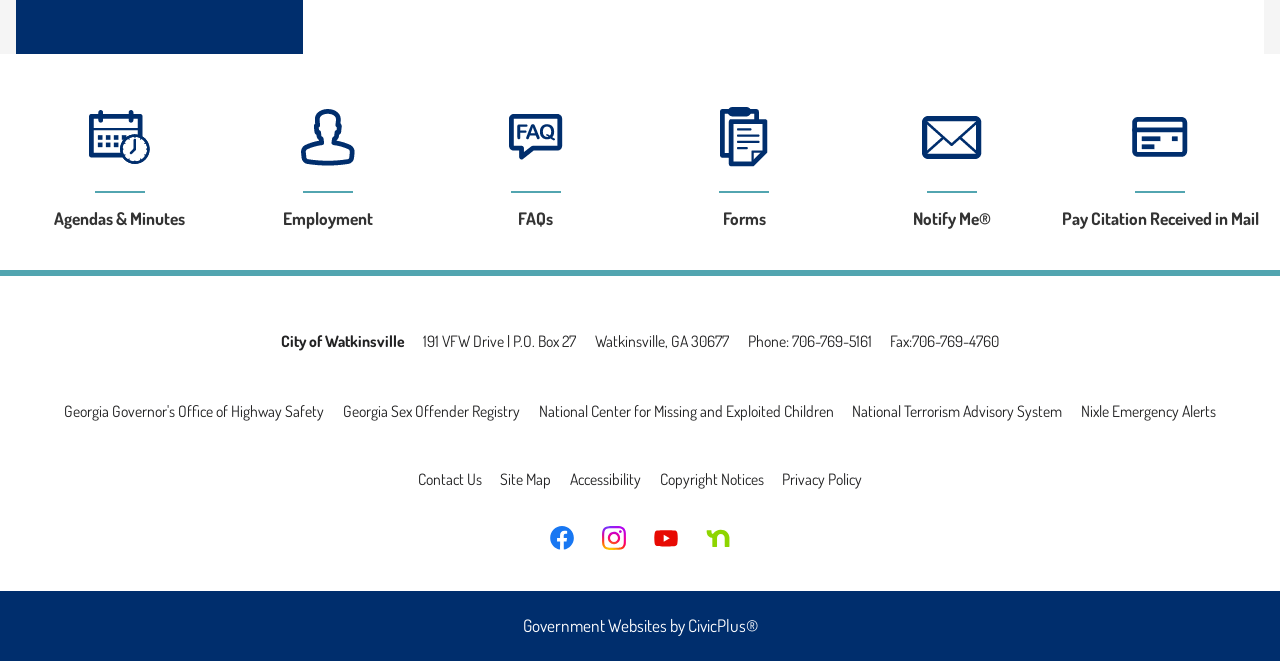Please reply with a single word or brief phrase to the question: 
What is the phone number of the government office?

706-769-5161